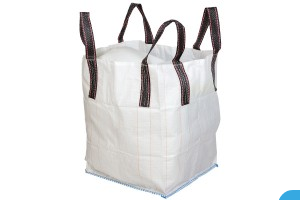Offer an in-depth caption of the image, mentioning all notable aspects.

This image showcases a flexible intermediate bulk container (FIBC) bag, commonly used for transporting and storing bulk materials in various industries. The bag, made from durable, woven plastic, features four sturdy handles that facilitate easy lifting and maneuvering. Its design emphasizes functionality and robustness, making it suitable for applications in sectors such as agriculture, construction, and manufacturing. The FIBC bag is essential in the logistics of bulk goods, reflecting the growing demand for effective storage solutions in global markets, particularly in regions such as the Middle East and Africa, where its usage is on the rise.